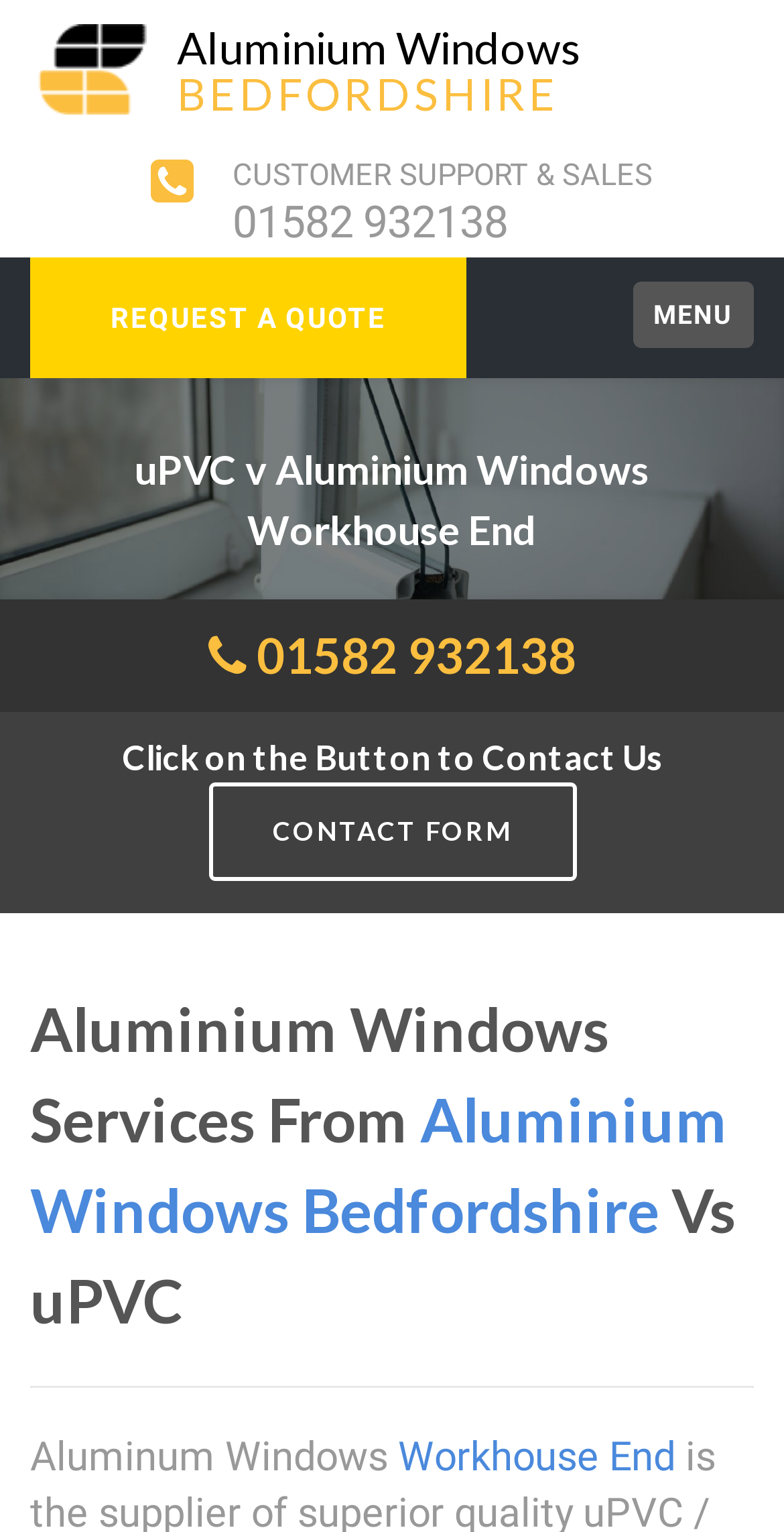What is the phone number for customer support and sales? Based on the image, give a response in one word or a short phrase.

01582 932138